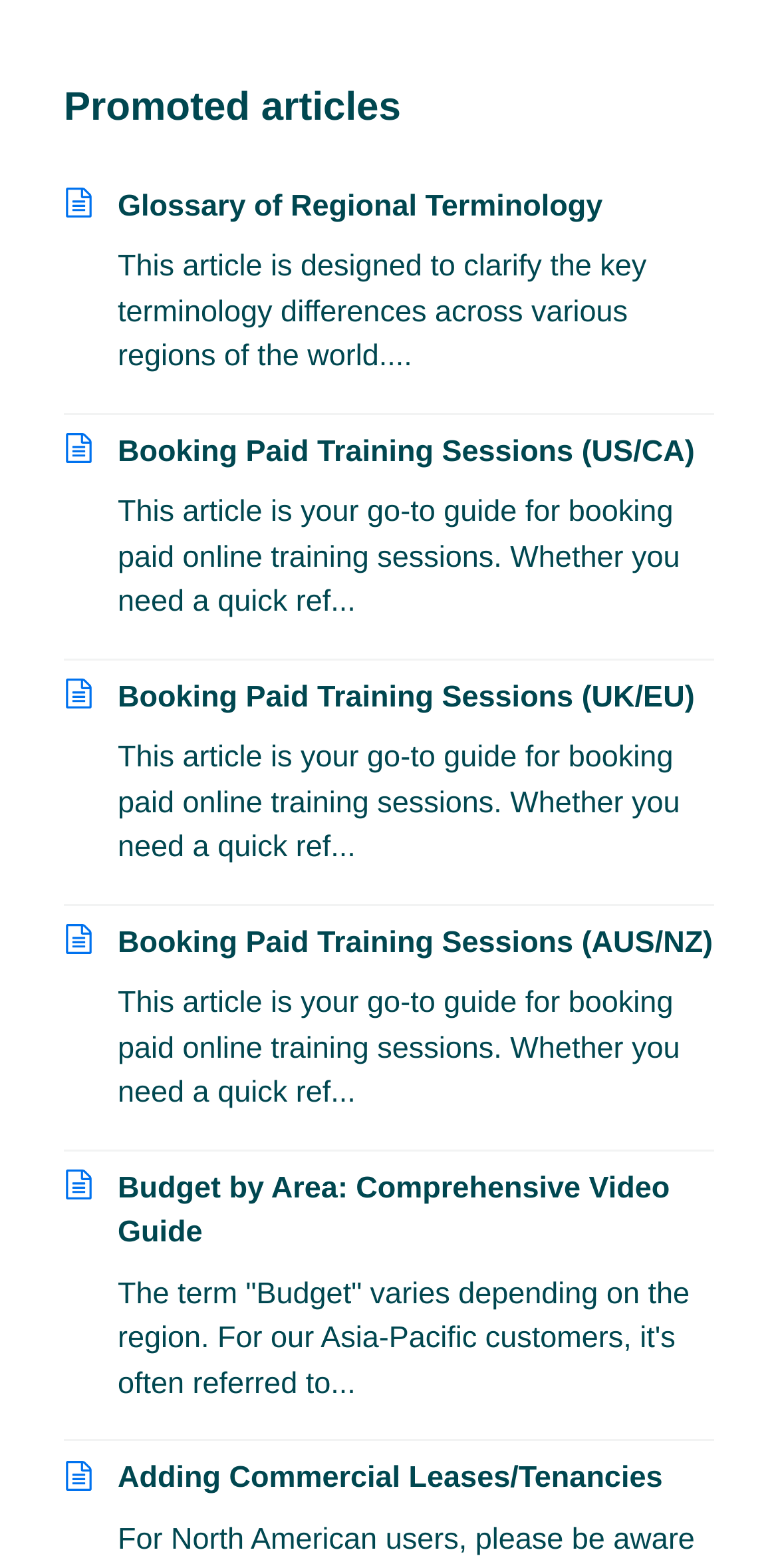How many regions are covered in booking paid training sessions?
Based on the image, provide a one-word or brief-phrase response.

4